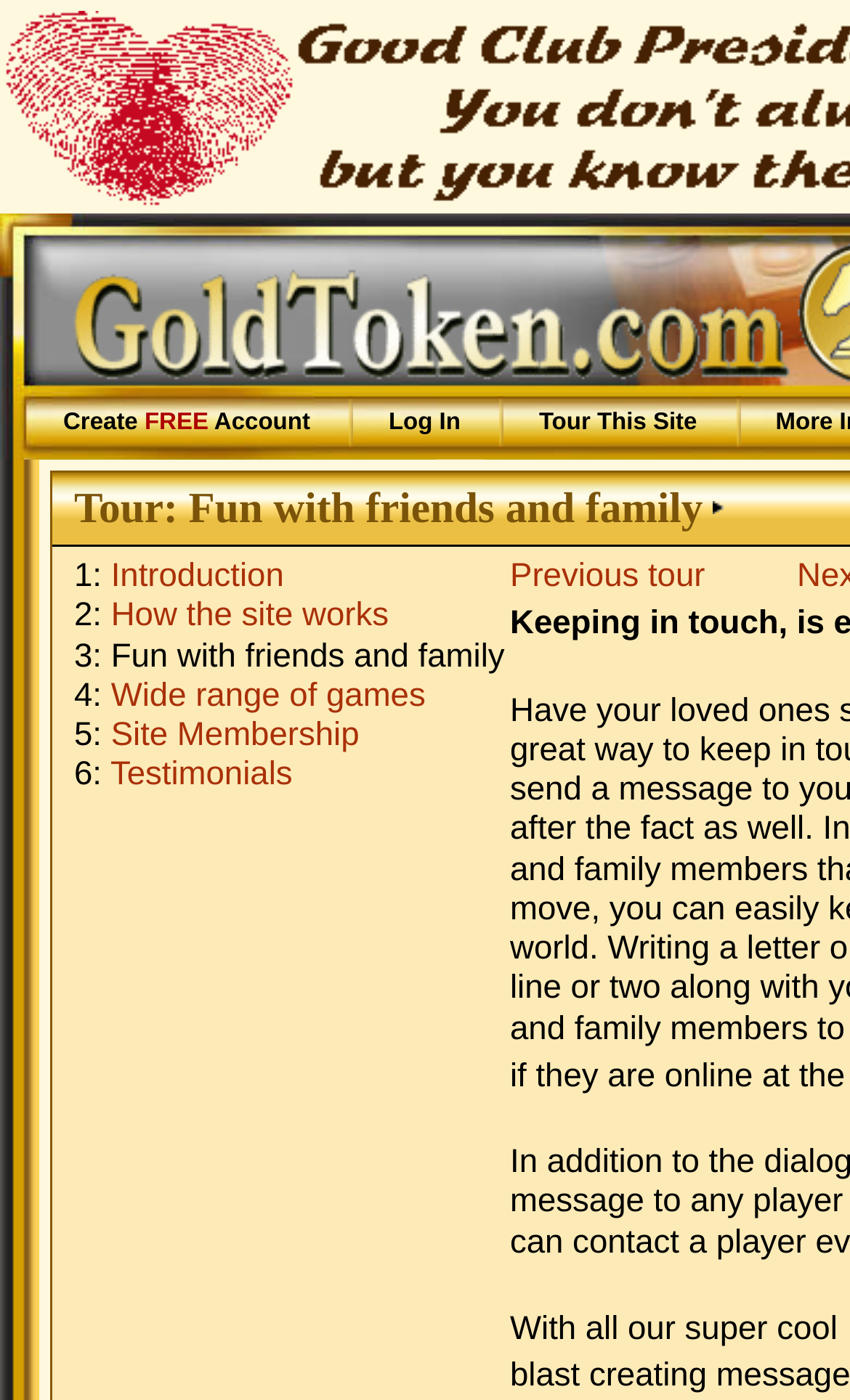Please identify the bounding box coordinates of the clickable area that will fulfill the following instruction: "View testimonials". The coordinates should be in the format of four float numbers between 0 and 1, i.e., [left, top, right, bottom].

[0.13, 0.541, 0.344, 0.567]